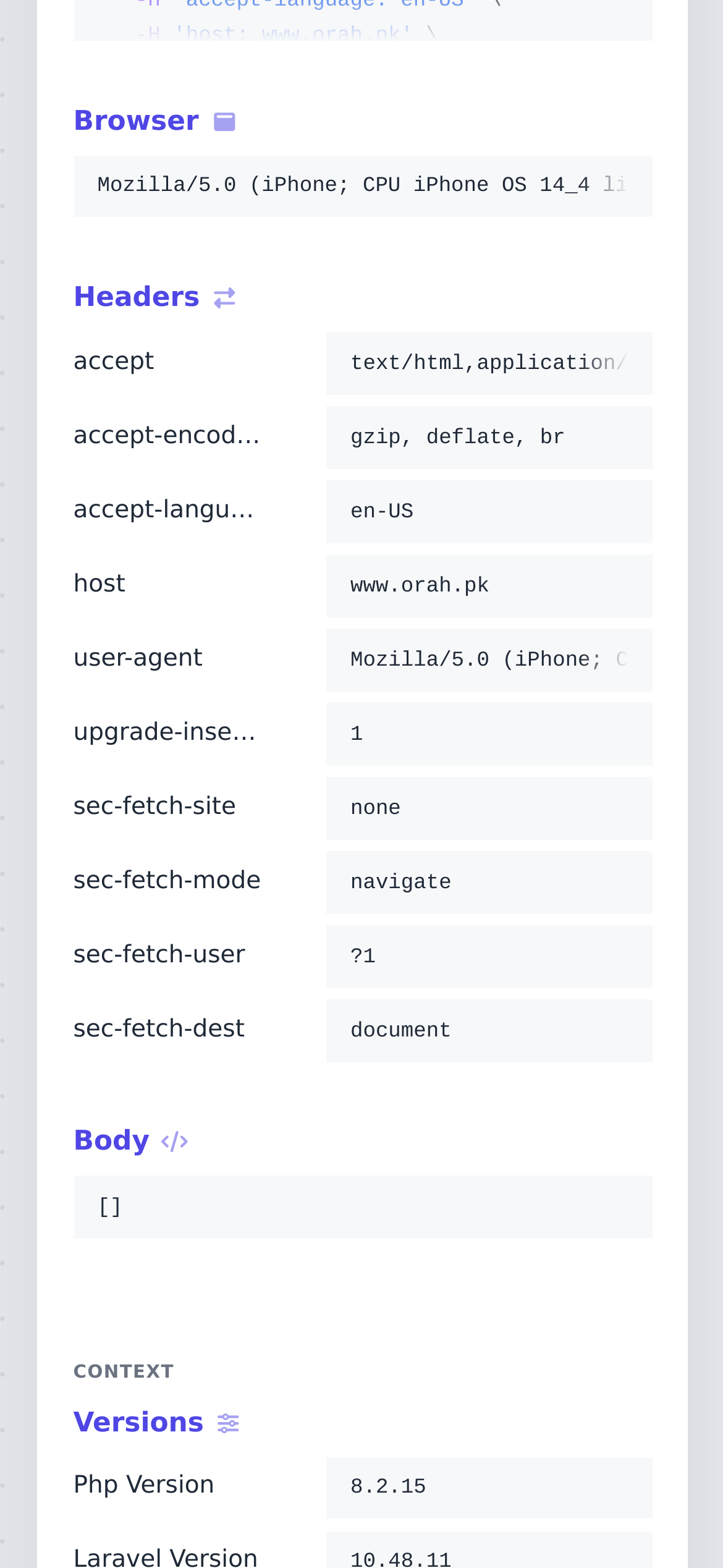What is the value of 'accept-encoding'?
Based on the screenshot, respond with a single word or phrase.

gzip, deflate, br